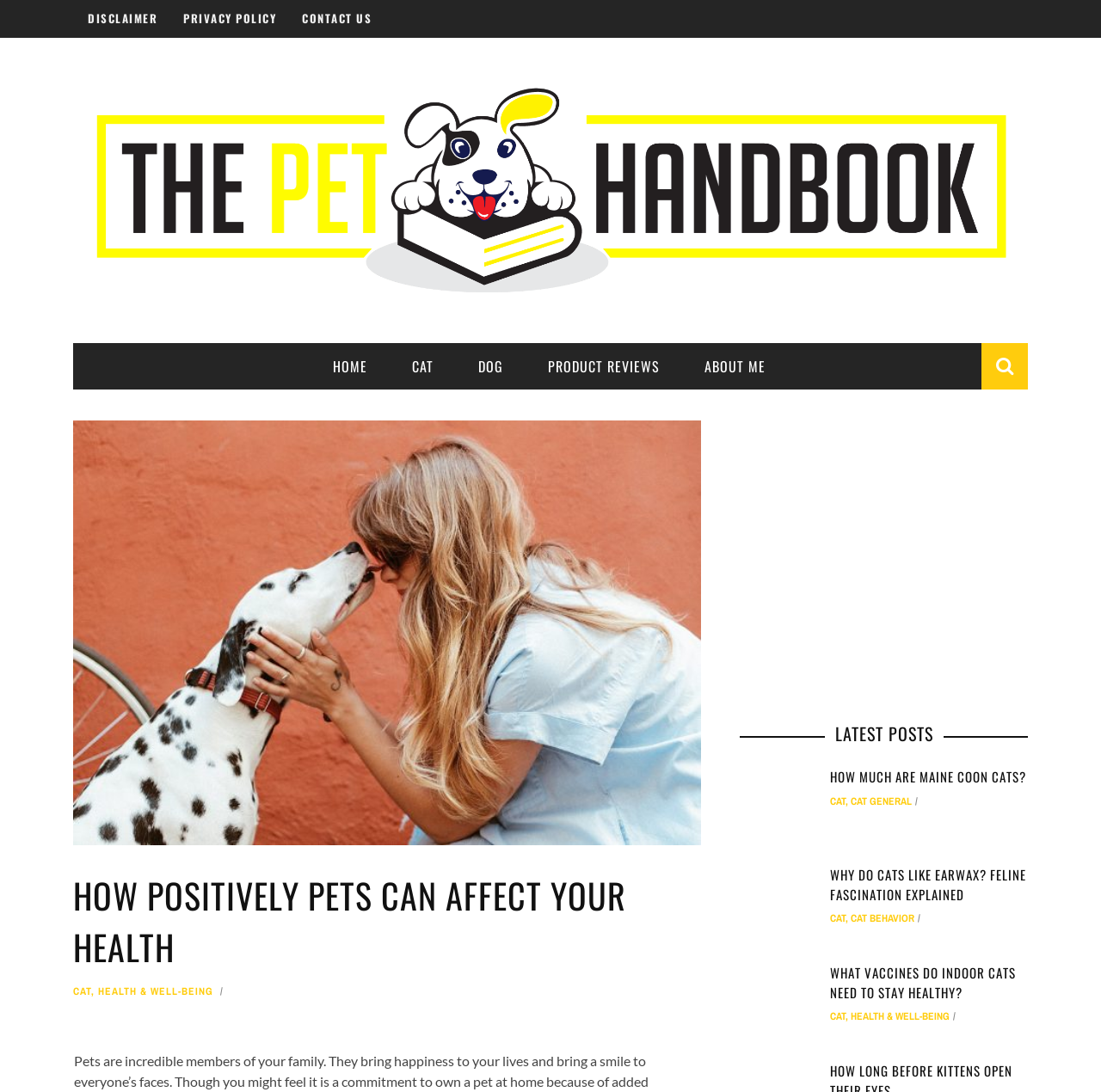Find the main header of the webpage and produce its text content.

HOW POSITIVELY PETS CAN AFFECT YOUR HEALTH